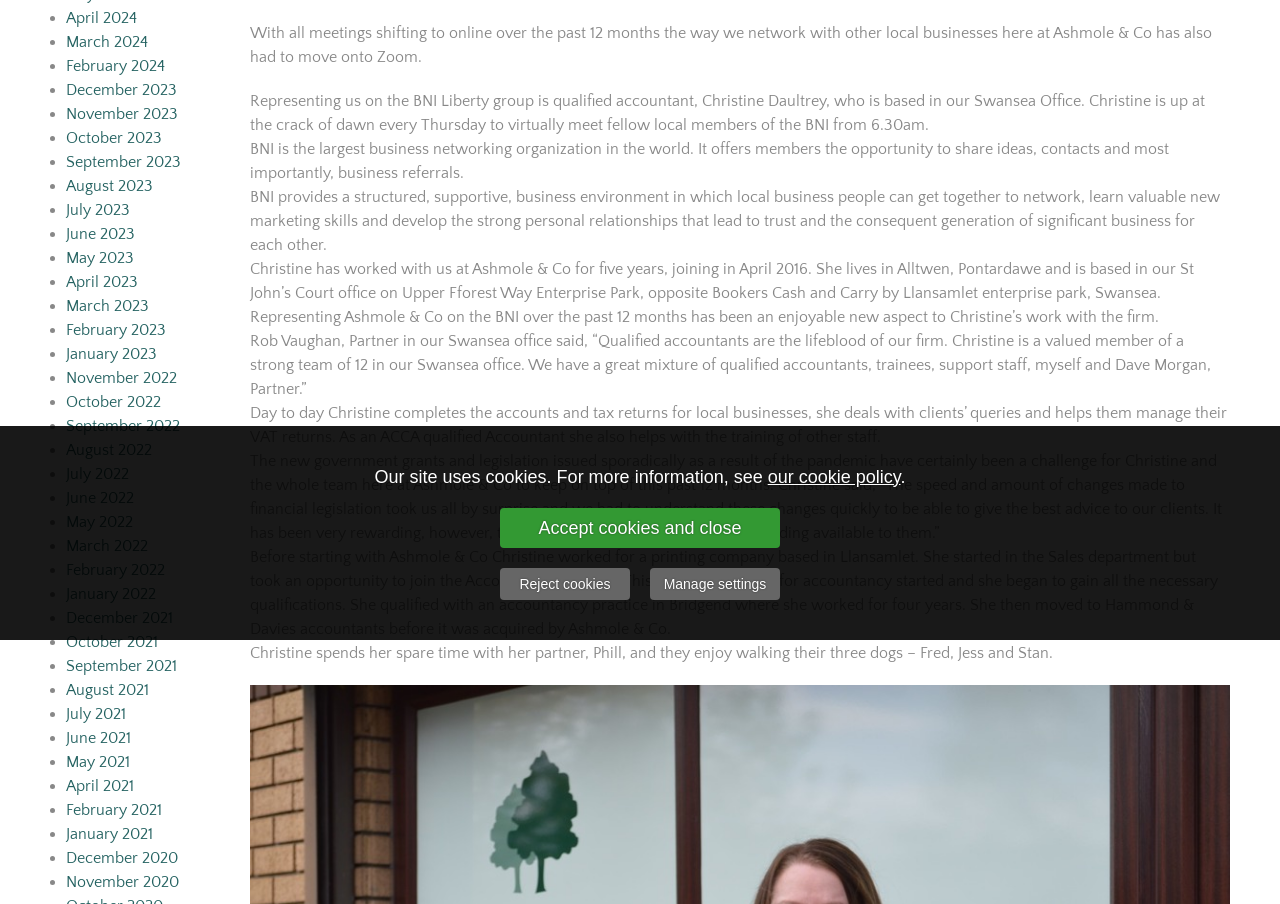Using the element description provided, determine the bounding box coordinates in the format (top-left x, top-left y, bottom-right x, bottom-right y). Ensure that all values are floating point numbers between 0 and 1. Element description: Backyard Exploring

None